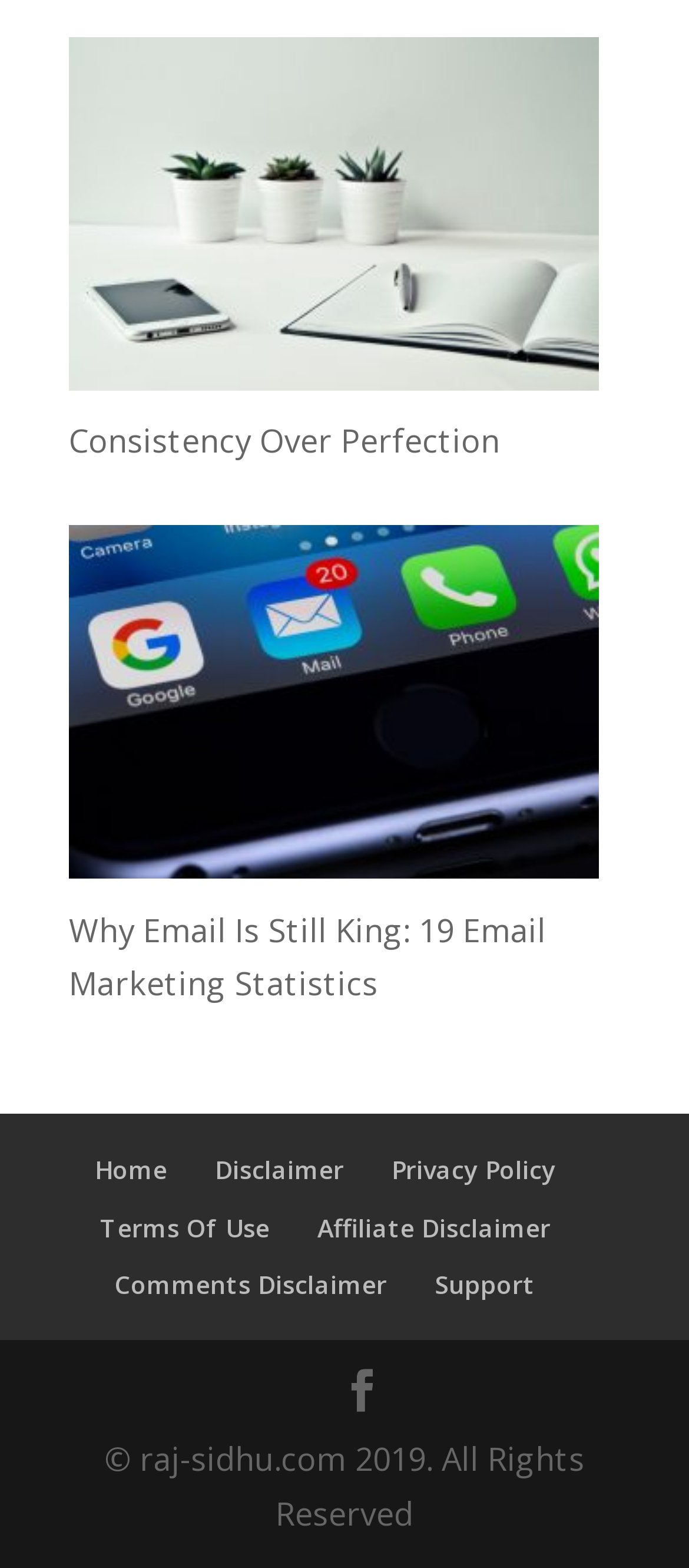Determine the bounding box coordinates for the area that needs to be clicked to fulfill this task: "view Disclaimer". The coordinates must be given as four float numbers between 0 and 1, i.e., [left, top, right, bottom].

[0.312, 0.735, 0.499, 0.757]